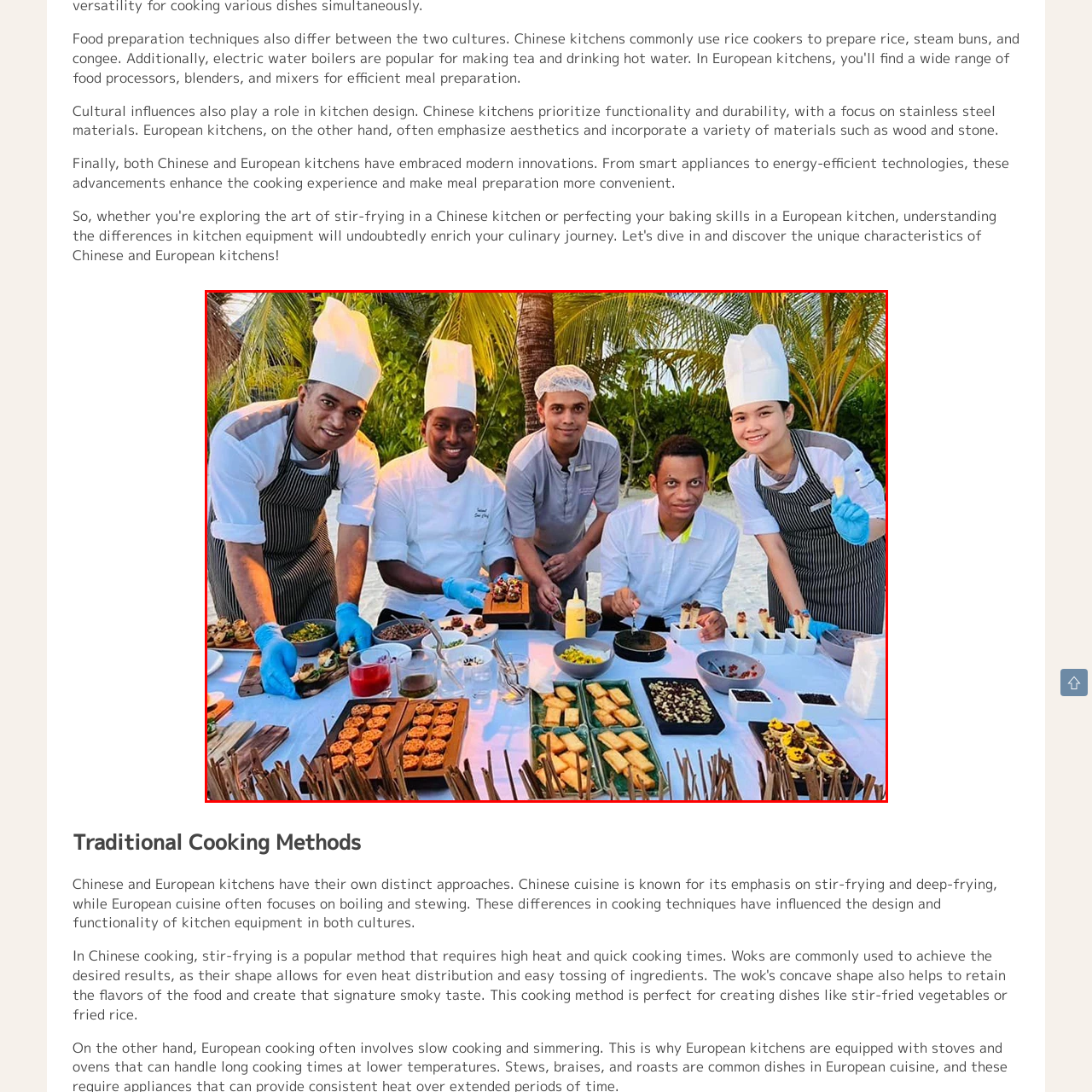Elaborate on the scene depicted within the red bounding box in the image.

The image captures a lively culinary scene featuring five chefs gathered around a beautifully arranged table on a beach, surrounded by lush greenery. Dressed in chef uniforms and hats, they showcase an impressive spread of dishes, highlighting the fusion of various culinary traditions. The chefs are engaged in preparing and presenting colorful plates of food, including a variety of hors d'oeuvres and desserts.

The atmosphere is vibrant and upbeat, reflecting a celebration of culinary arts, possibly linked to both Chinese and European influences in kitchen design and cooking techniques. The chefs are seen smiling, embodying a spirit of collaboration and creativity as they work with a range of ingredients, hinting at modern culinary innovations. This image beautifully illustrates the intersection of tradition and modernity in culinary practices, emphasizing the shared joy of cooking and community.